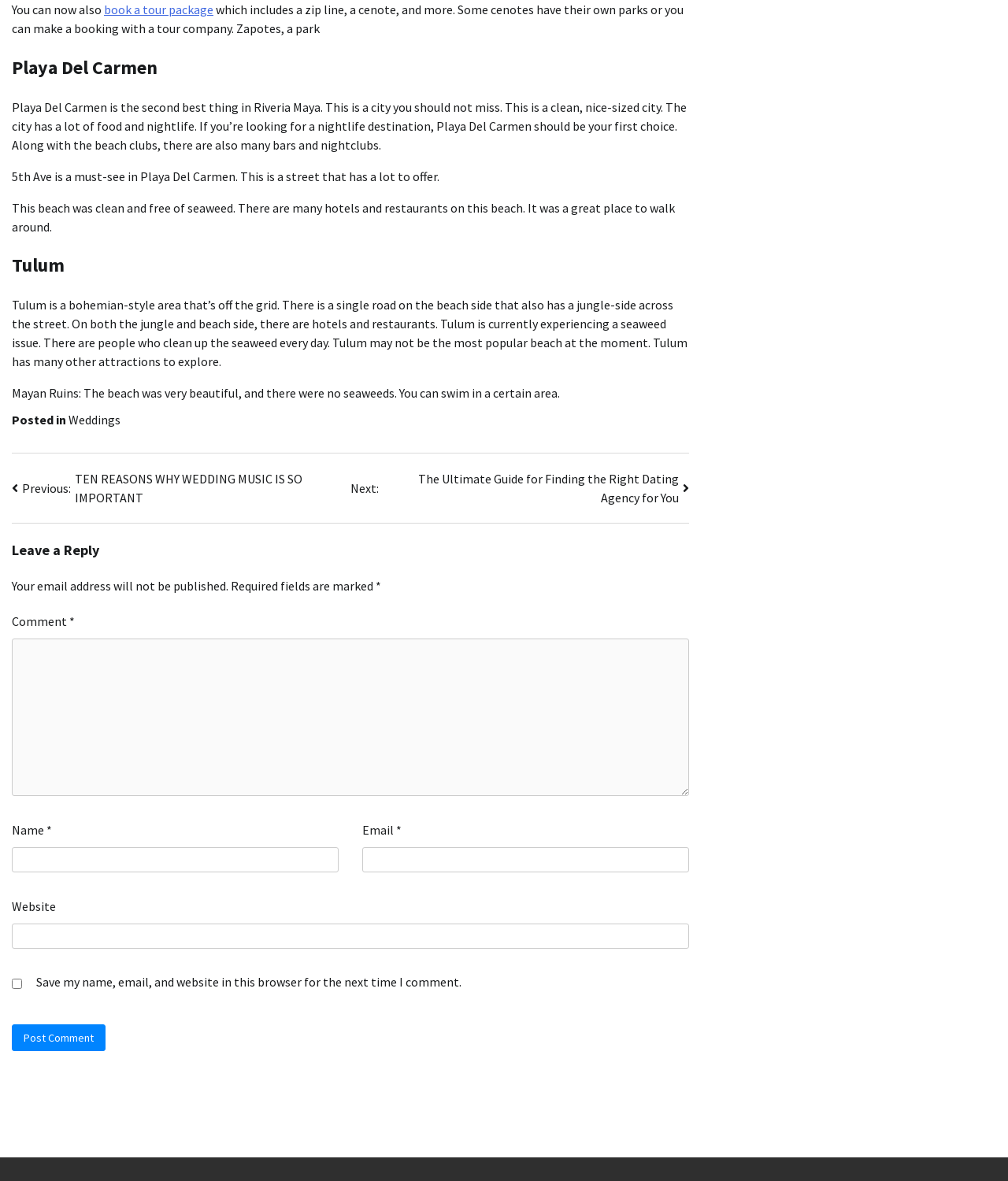Use one word or a short phrase to answer the question provided: 
What is the name of the city described in the second paragraph?

Playa Del Carmen